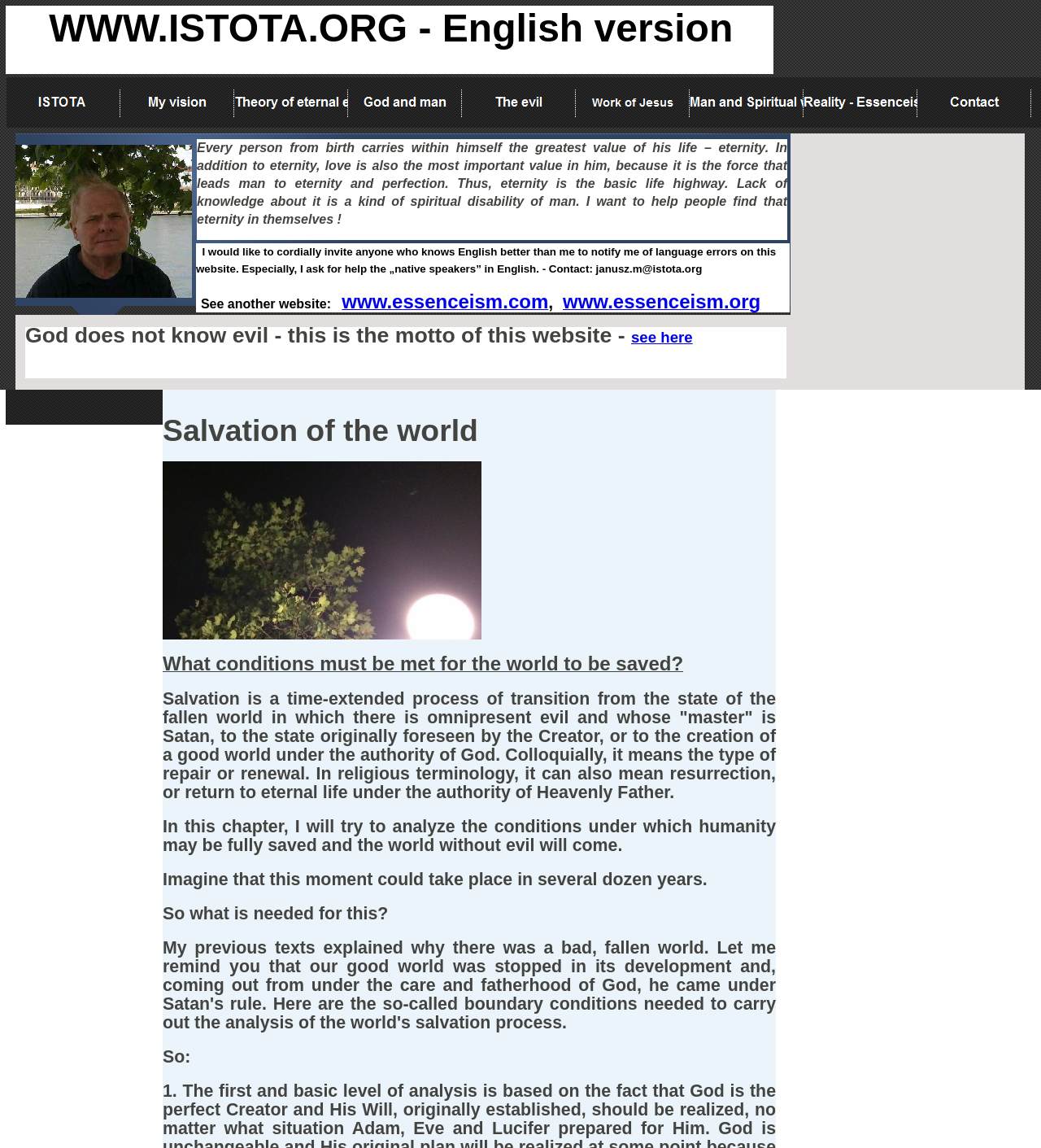What is the author's intention for this webpage?
Provide a thorough and detailed answer to the question.

The author's intention can be inferred from the text, which states 'I want to help people find that eternity in themselves!' This suggests that the author's goal is to assist individuals in discovering their own eternal value and promoting spiritual growth.